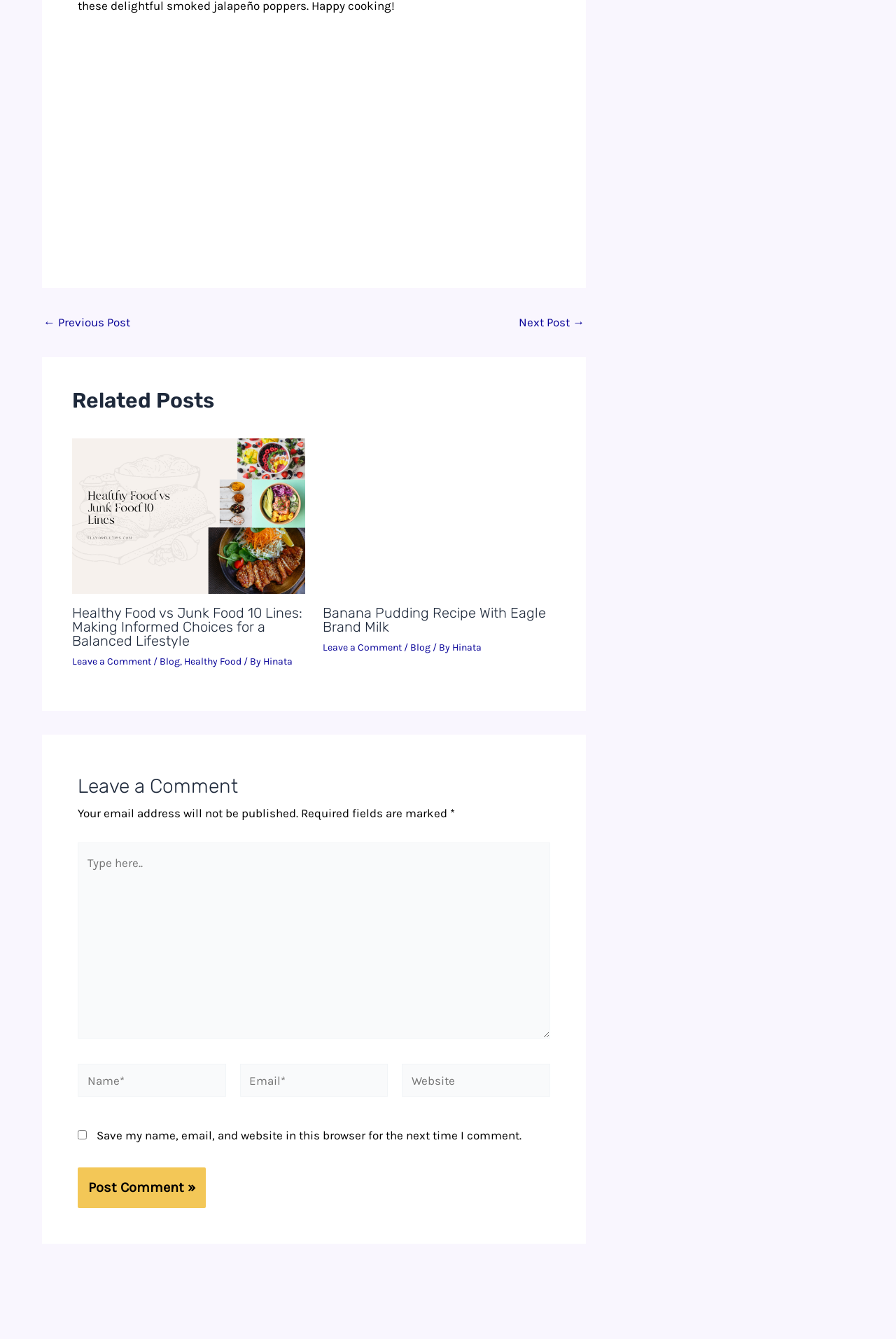Based on the element description Home, identify the bounding box coordinates for the UI element. The coordinates should be in the format (top-left x, top-left y, bottom-right x, bottom-right y) and within the 0 to 1 range.

None